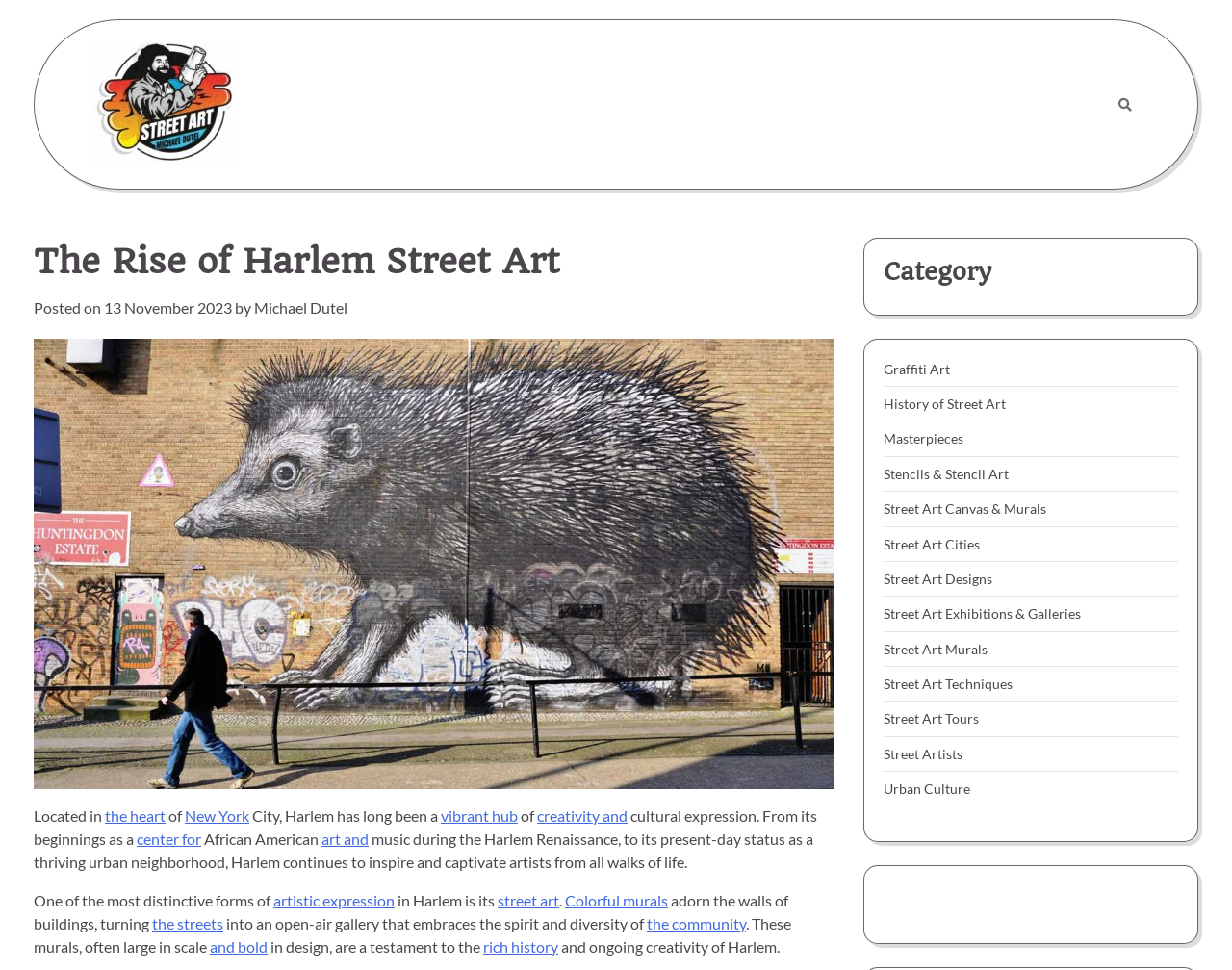What is the main topic of the article?
Could you answer the question in a detailed manner, providing as much information as possible?

The answer can be found in the title 'The Rise of Harlem Street Art' and the content of the article which discusses the street art in Harlem.